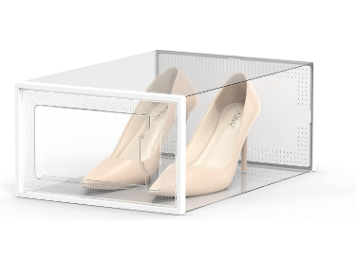Please give a concise answer to this question using a single word or phrase: 
What is the material of the shoe storage box?

Clear plastic